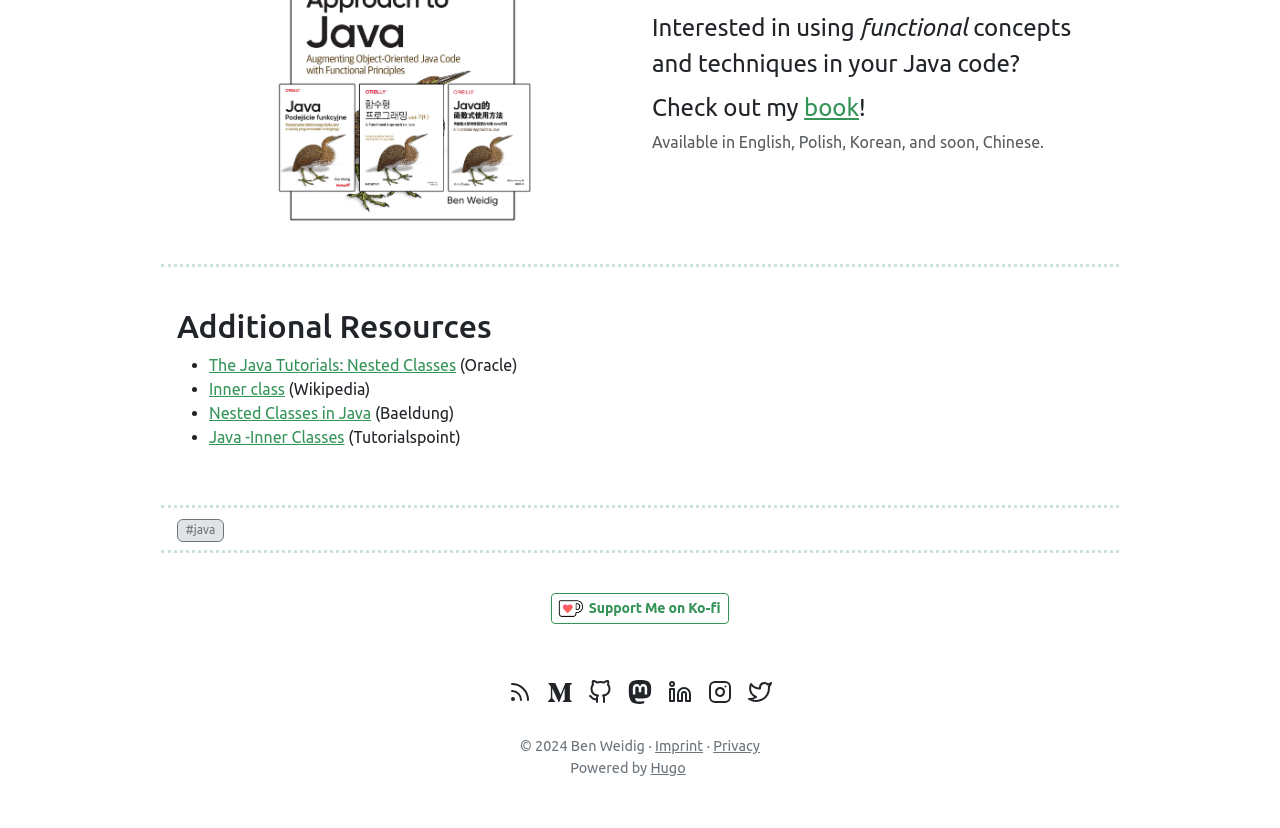Analyze the image and answer the question with as much detail as possible: 
What is the platform where the author can be supported?

The answer can be found in the button 'Support me on Ko-fi Support Me on Ko-fi' which is located in the middle of the webpage, indicating the platform where the author can be supported.